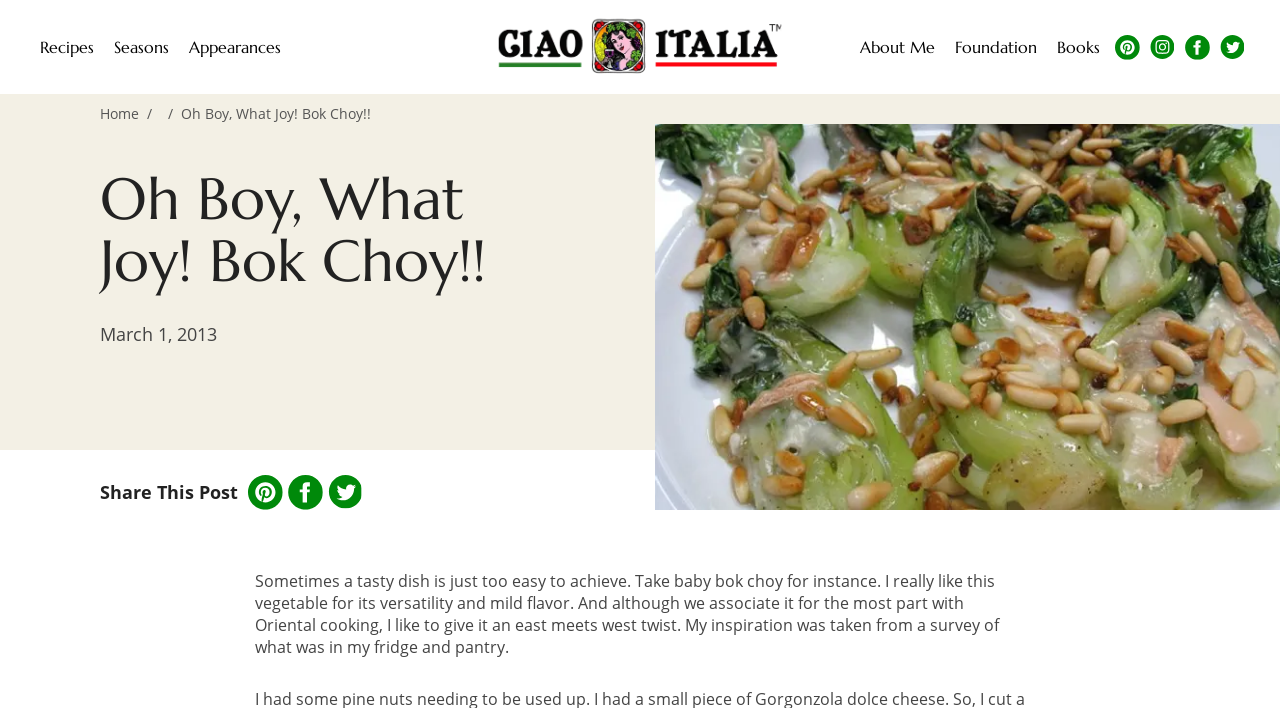What is the name of the website?
Using the information from the image, answer the question thoroughly.

I determined the name of the website by looking at the link 'Ciao Italia homepage' at the top of the page, which suggests that 'Ciao Italia' is the name of the website.